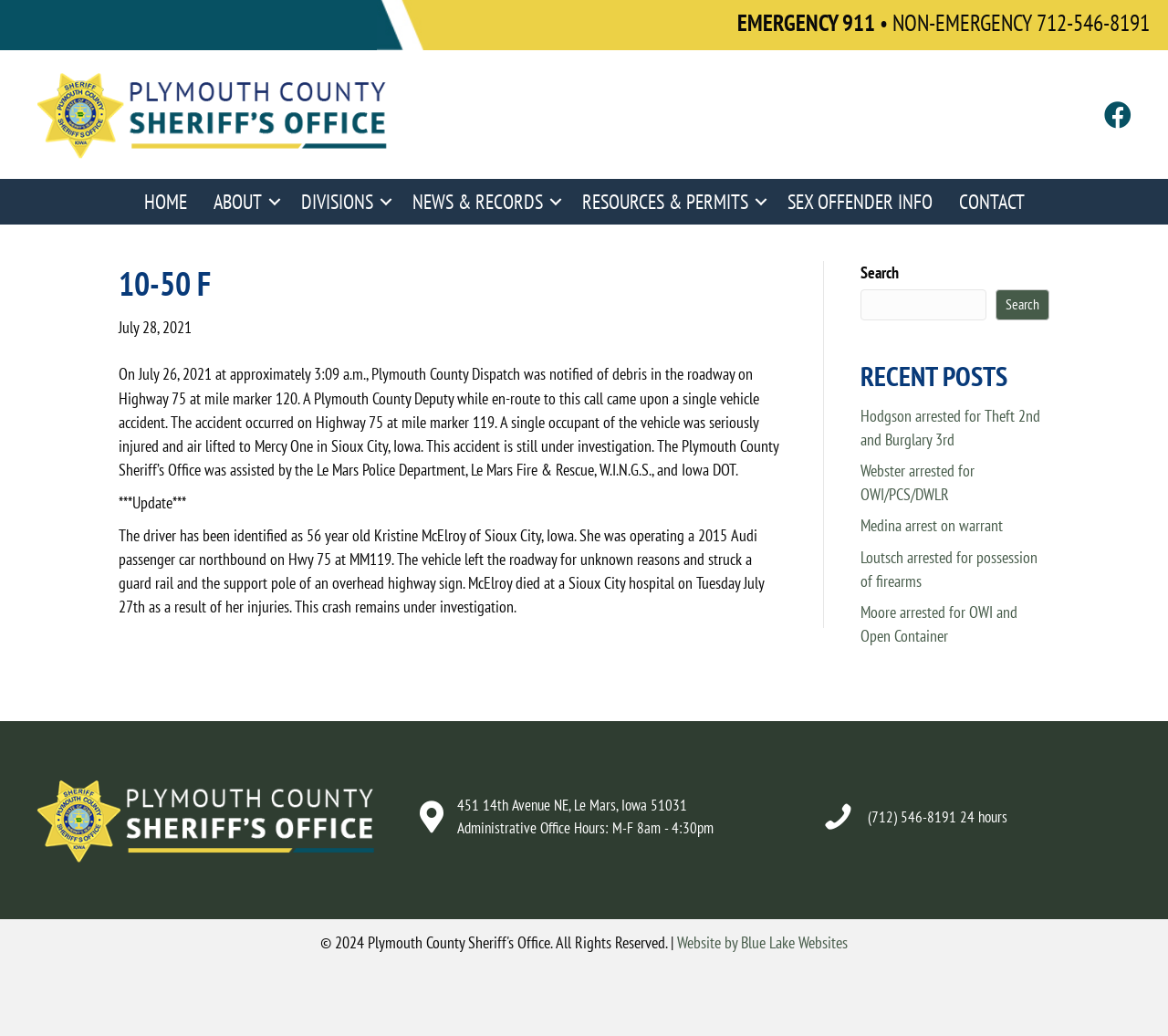Determine the coordinates of the bounding box for the clickable area needed to execute this instruction: "View the RECENT POSTS".

[0.736, 0.345, 0.898, 0.382]